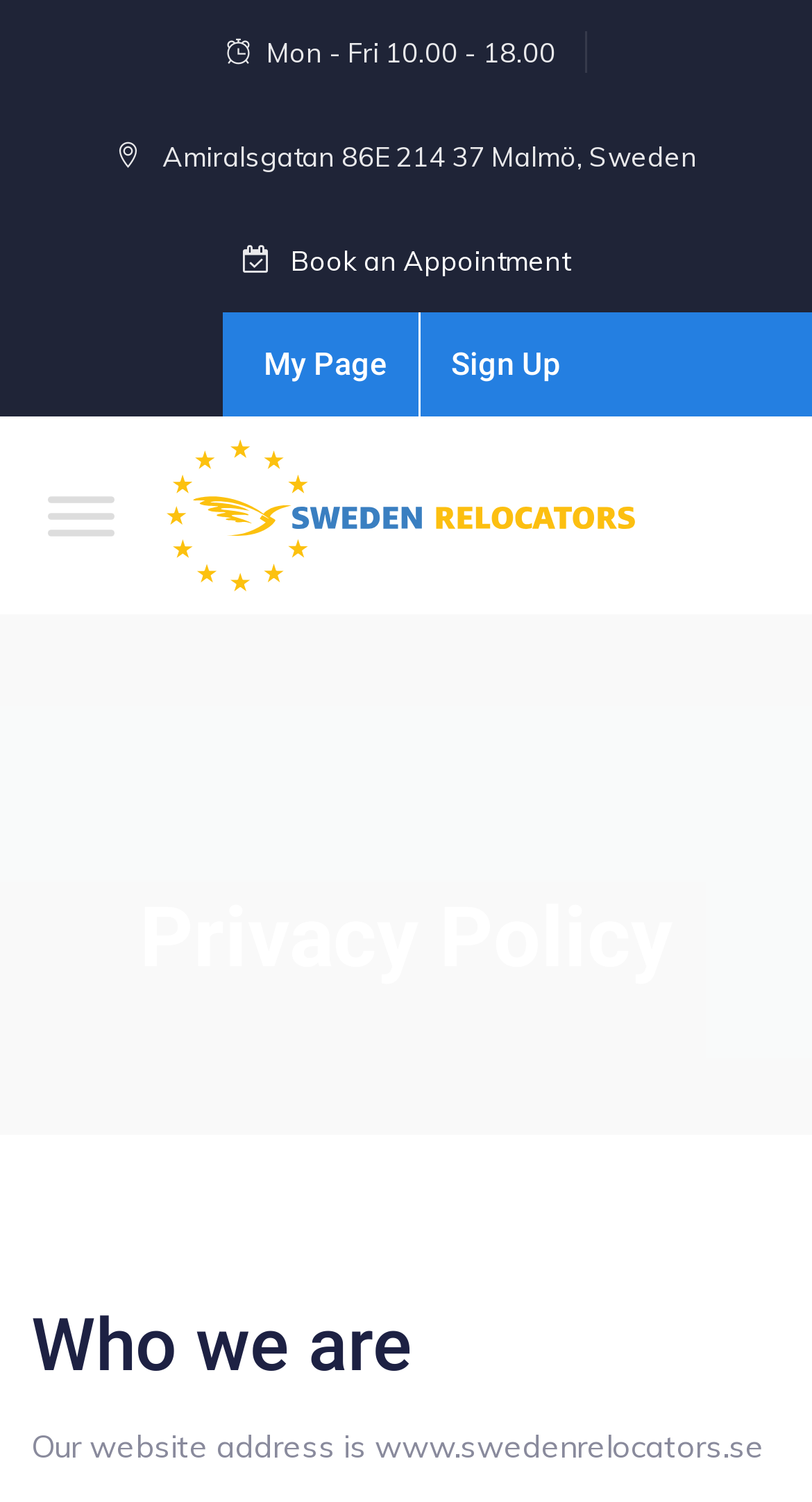Use a single word or phrase to respond to the question:
What is the main topic of this webpage?

Privacy Policy